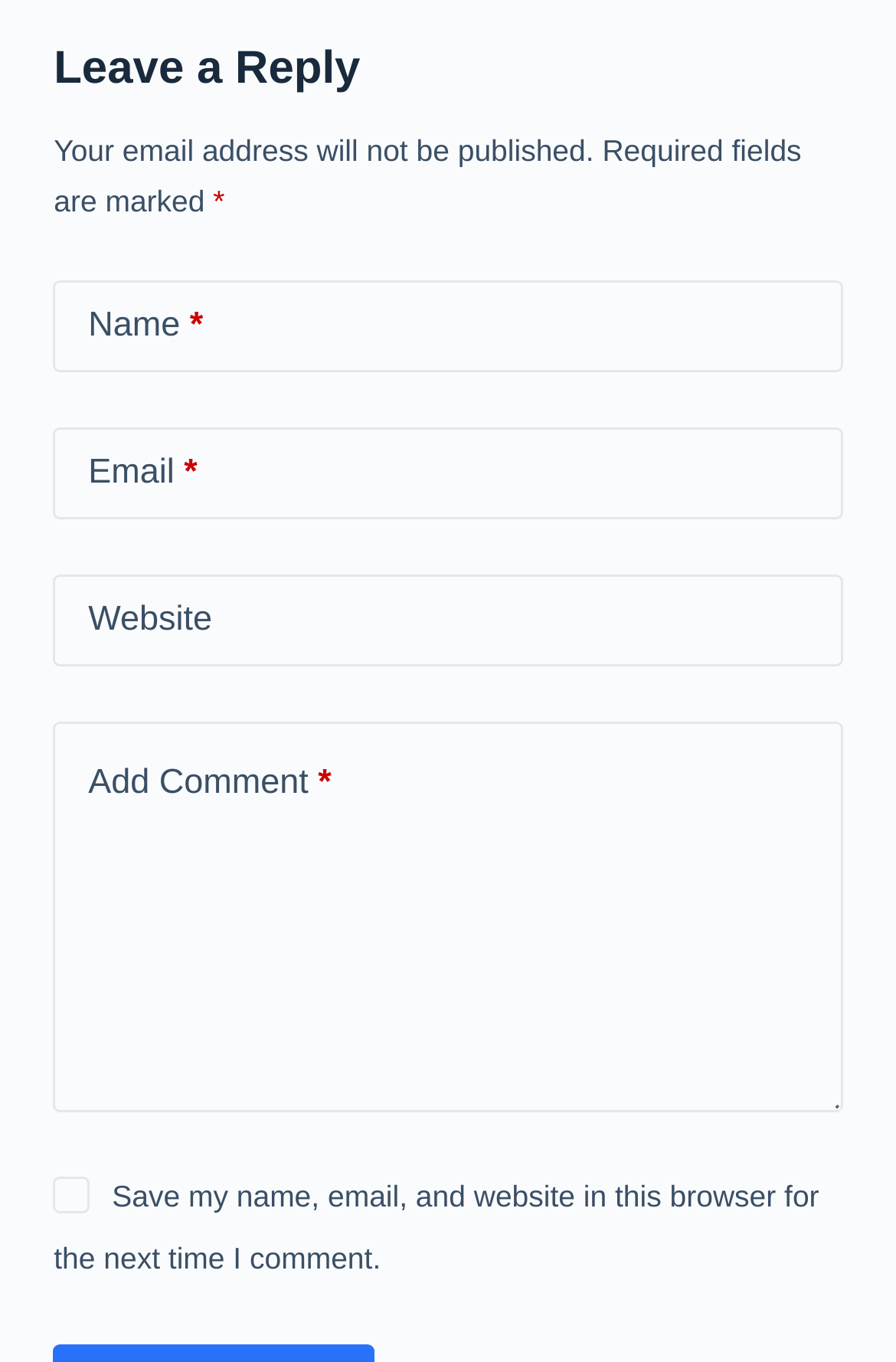How many static text elements are there?
Refer to the image and answer the question using a single word or phrase.

7